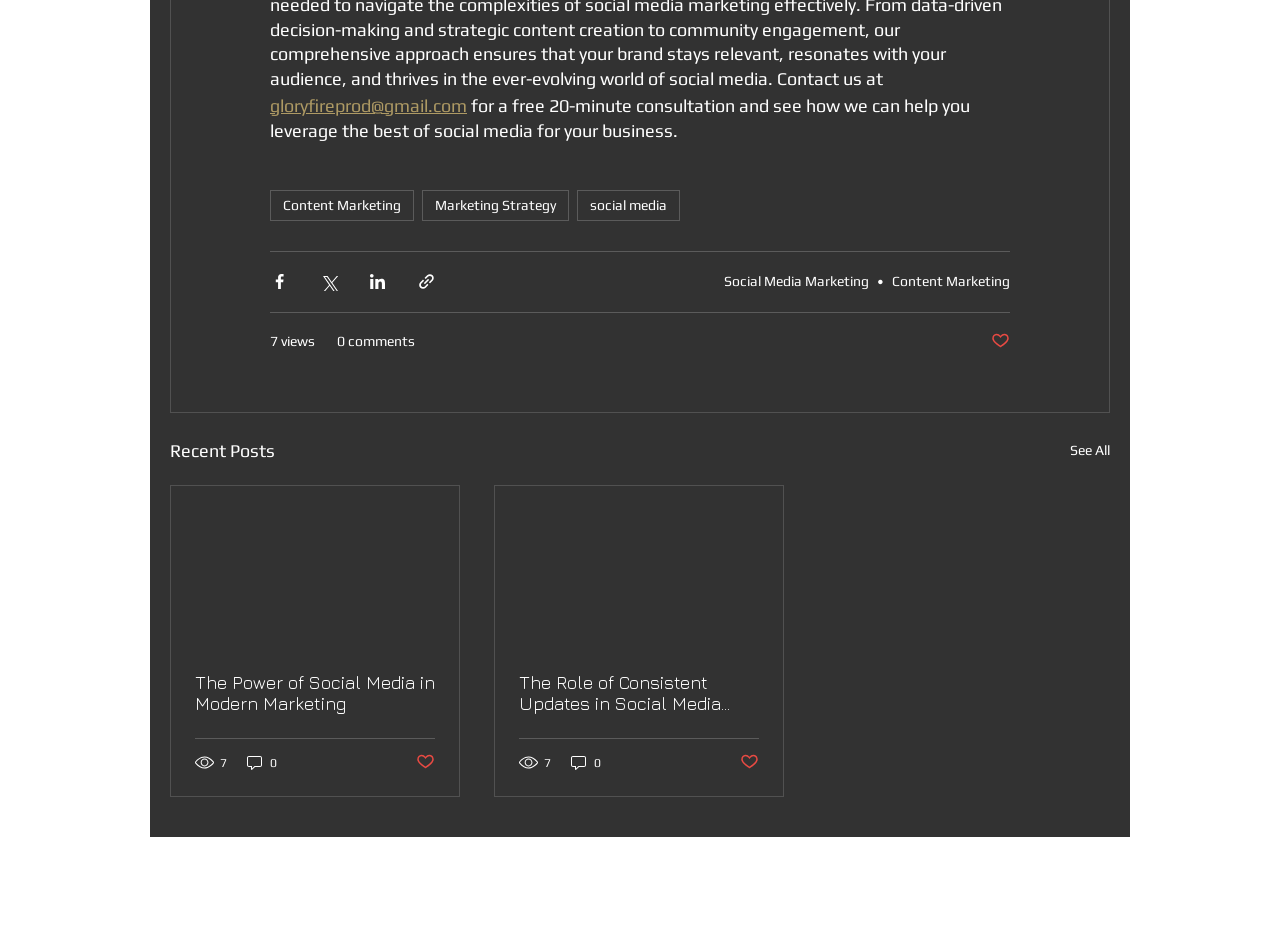What are the two options to interact with the first article?
Answer briefly with a single word or phrase based on the image.

Like and Comment